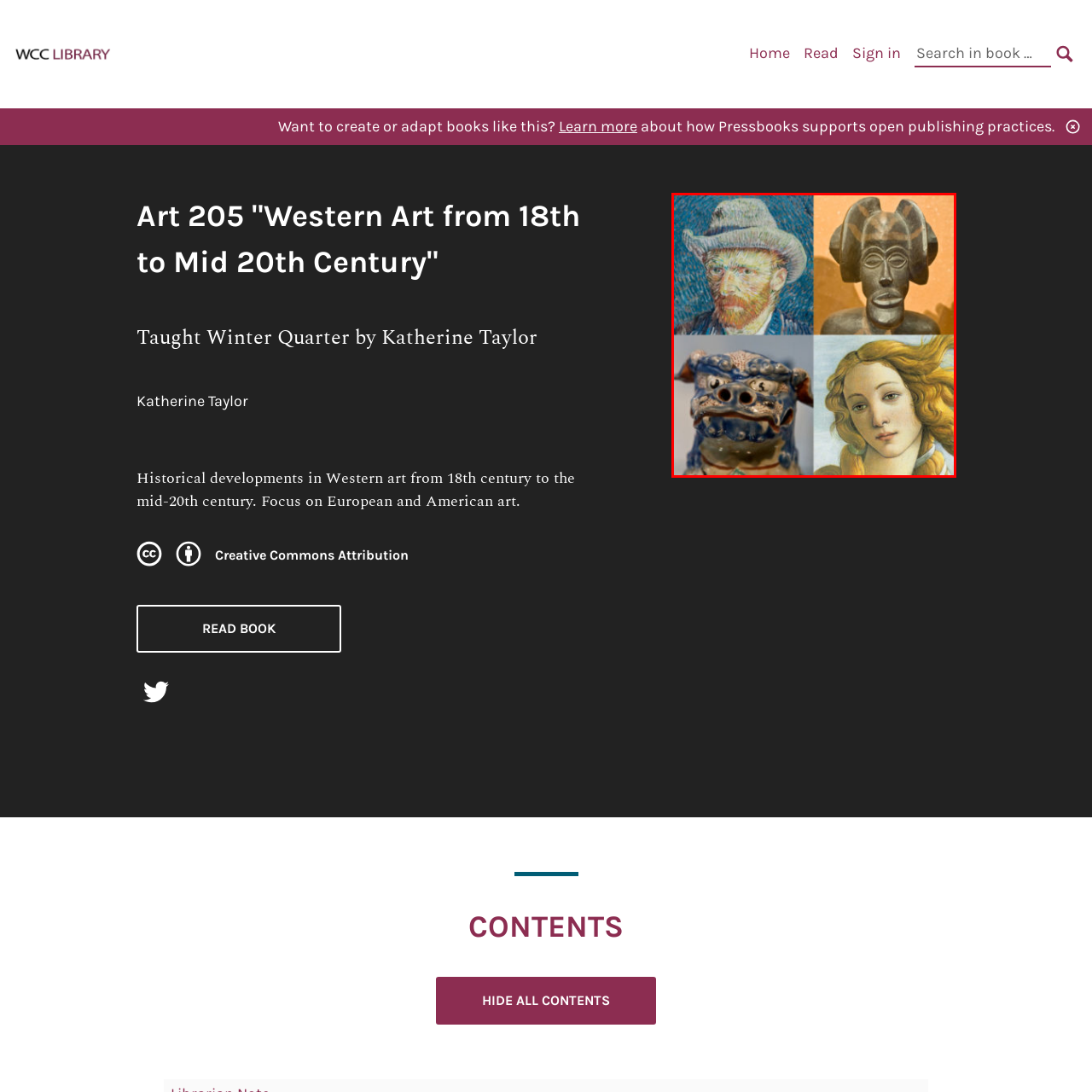Concentrate on the image area surrounded by the red border and answer the following question comprehensively: What style is the top-right sculptural representation characterized by?

The caption describes the top-right sculptural representation as 'showcasing a distinctive style through its abstract features', indicating that the artwork is characterized by an abstract style.